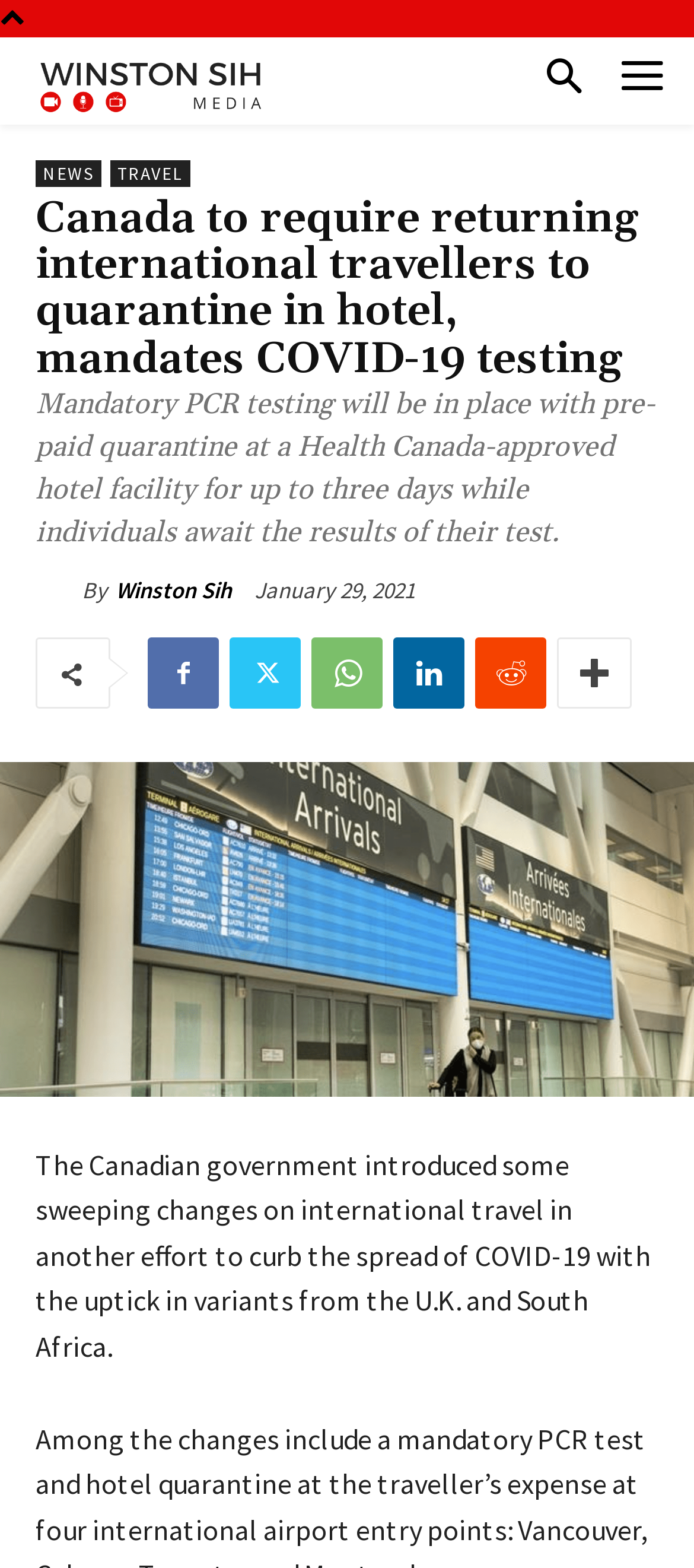Please pinpoint the bounding box coordinates for the region I should click to adhere to this instruction: "Click the share button".

[0.213, 0.407, 0.315, 0.452]